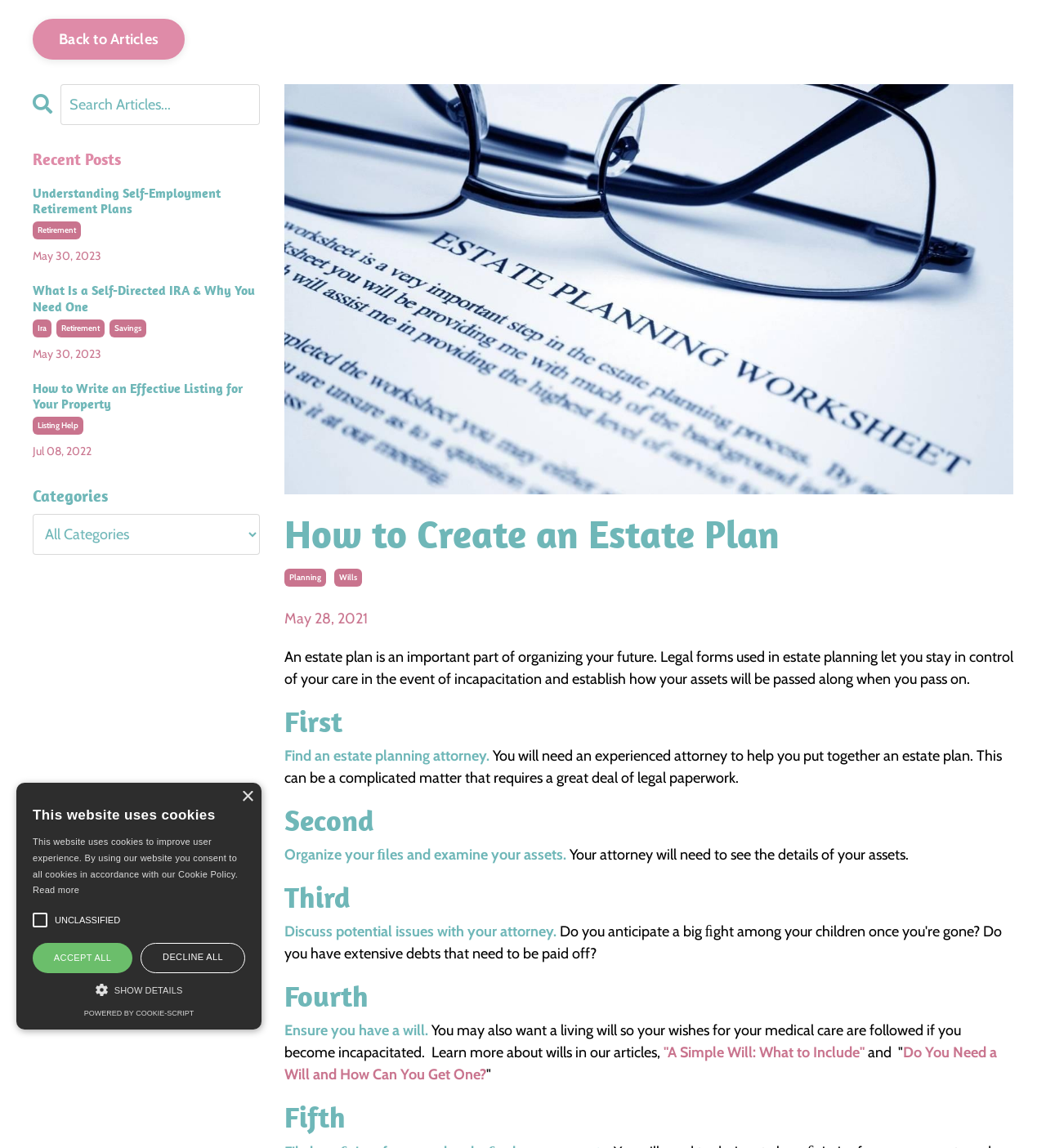Identify the bounding box coordinates for the UI element described as follows: "savings". Ensure the coordinates are four float numbers between 0 and 1, formatted as [left, top, right, bottom].

[0.105, 0.278, 0.14, 0.294]